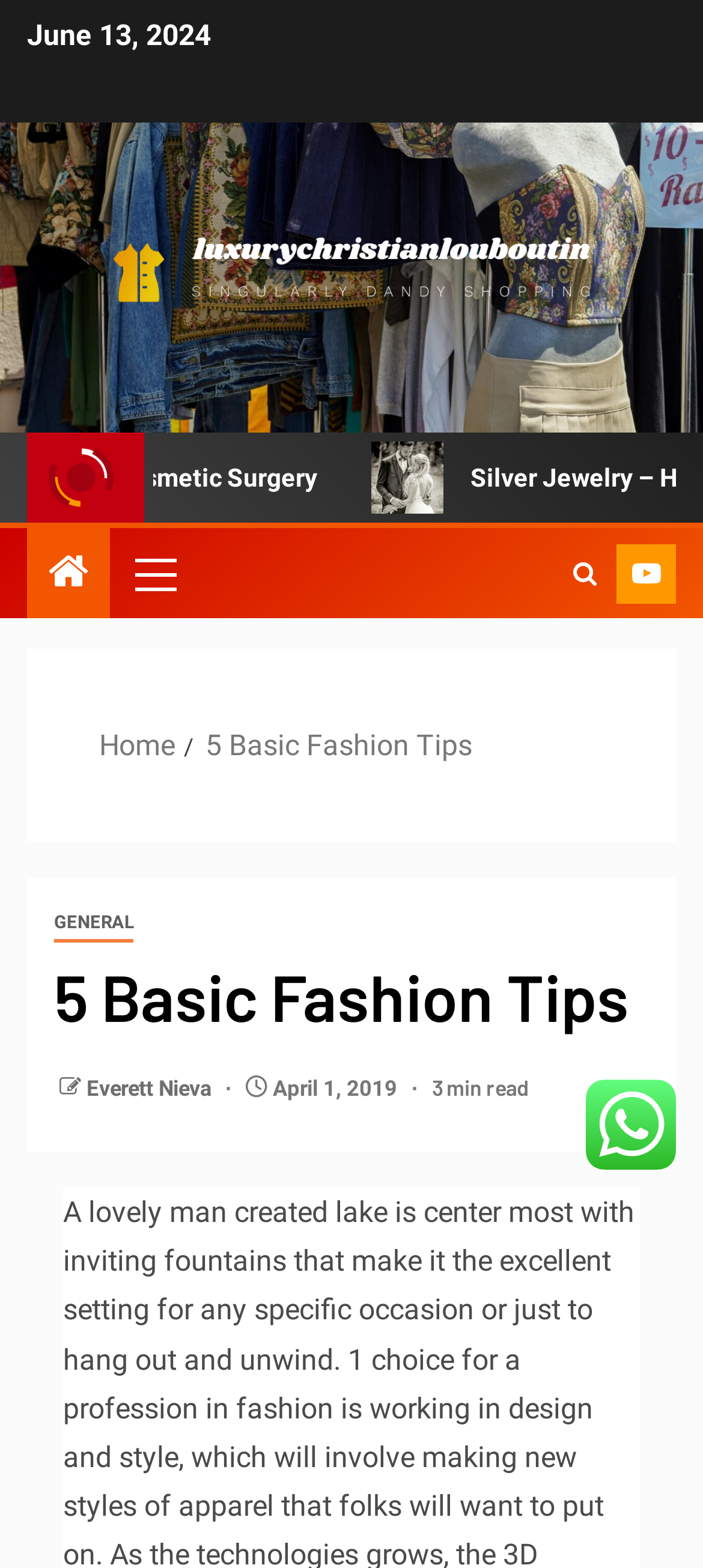Please locate the bounding box coordinates of the element that should be clicked to achieve the given instruction: "Navigate to the GENERAL category".

[0.077, 0.577, 0.19, 0.601]